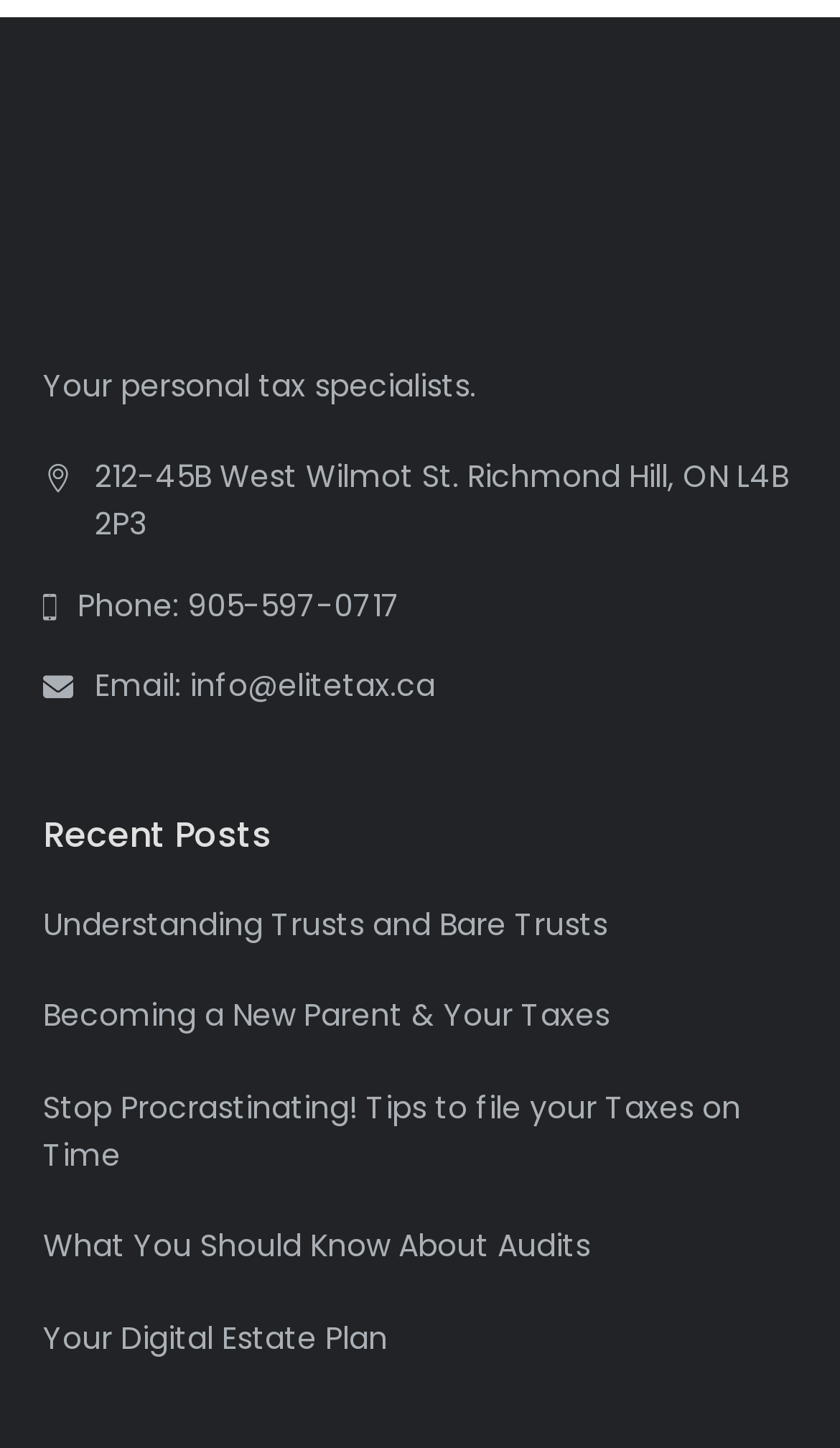How many recent posts are listed on the webpage?
Provide a short answer using one word or a brief phrase based on the image.

5